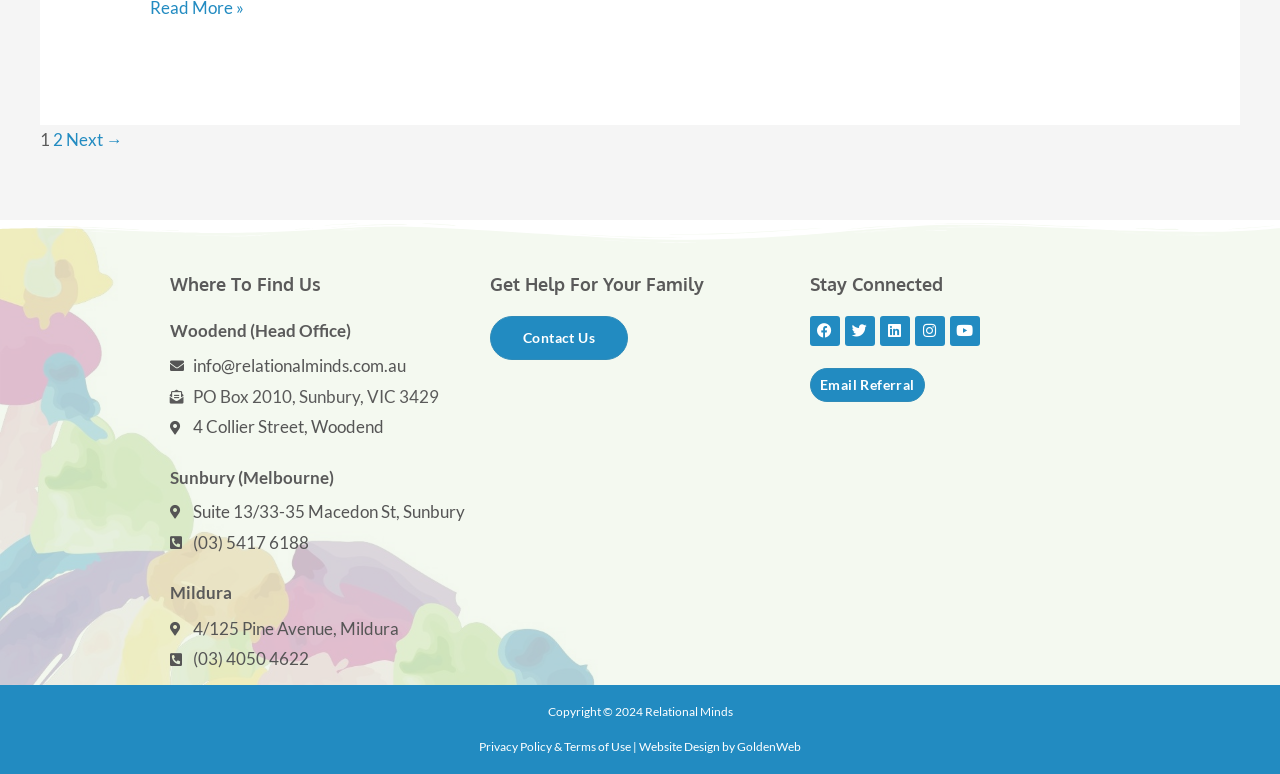Please locate the bounding box coordinates of the element's region that needs to be clicked to follow the instruction: "Read privacy policy". The bounding box coordinates should be provided as four float numbers between 0 and 1, i.e., [left, top, right, bottom].

[0.374, 0.954, 0.499, 0.974]